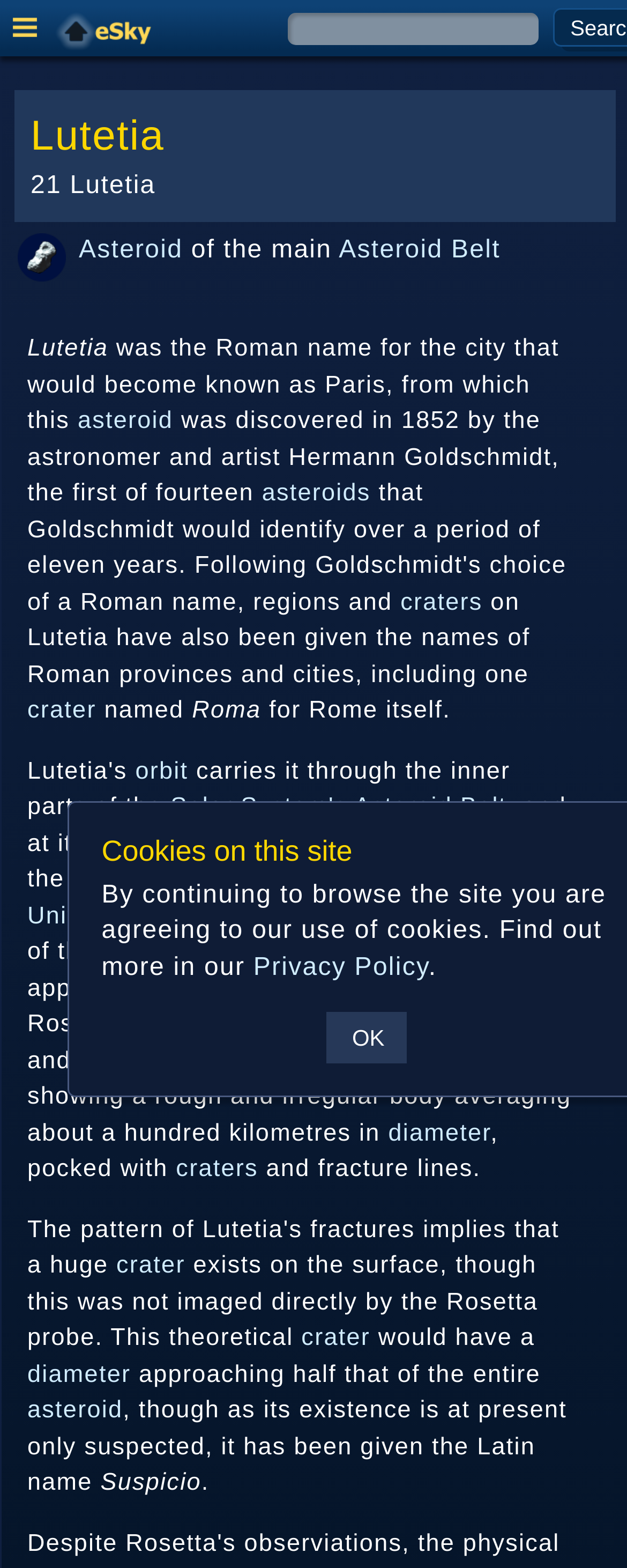Provide a comprehensive caption for the webpage.

The webpage is about eSky: Lutetia, a website covering various cosmic phenomena. At the top, there are two small images, one on the left and one on the right, likely representing astronomical objects. Below these images, there is a text box with a heading "Sections" followed by a list of links to different sections, including "Asteroids", "Clusters", "Comets", and more.

Further down, there is a heading "Catalogues" with links to various star catalogues, such as "Star Names", "Bayer Stars", and "HR (BSC) Stars". Below this, there is a heading "Tools and Links" with links to tools like "Planet Wheel", "Sky Maps", and "Galactic Map", as well as links to other resources like "Latest Updates" and "Full Site Index".

The main content of the webpage is about the asteroid 21 Lutetia, with a heading "Lutetia" and a subheading "21 Lutetia". There is a table with two columns, one containing an image and the other containing text about the asteroid. The text describes the asteroid's characteristics, such as its orbit, size, and surface features, including craters and fracture lines. There are also links to related topics, such as "Asteroid Belt", "Solar System", and "Astronomical Units".

Throughout the webpage, there are numerous links to other related topics, indicating that the website is a comprehensive resource for information on cosmic phenomena.